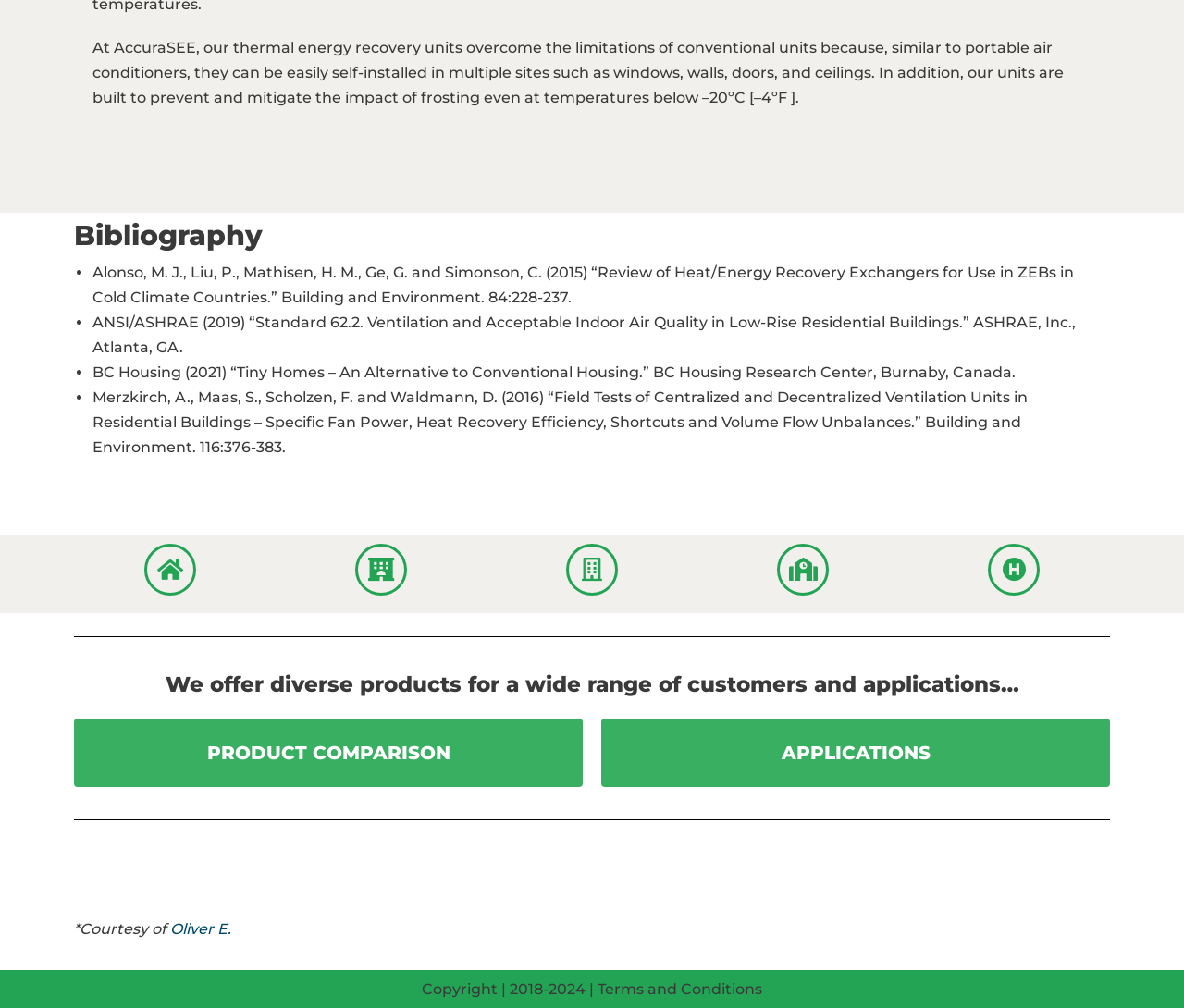Find the bounding box of the element with the following description: "Terms and Conditions". The coordinates must be four float numbers between 0 and 1, formatted as [left, top, right, bottom].

[0.505, 0.972, 0.644, 0.99]